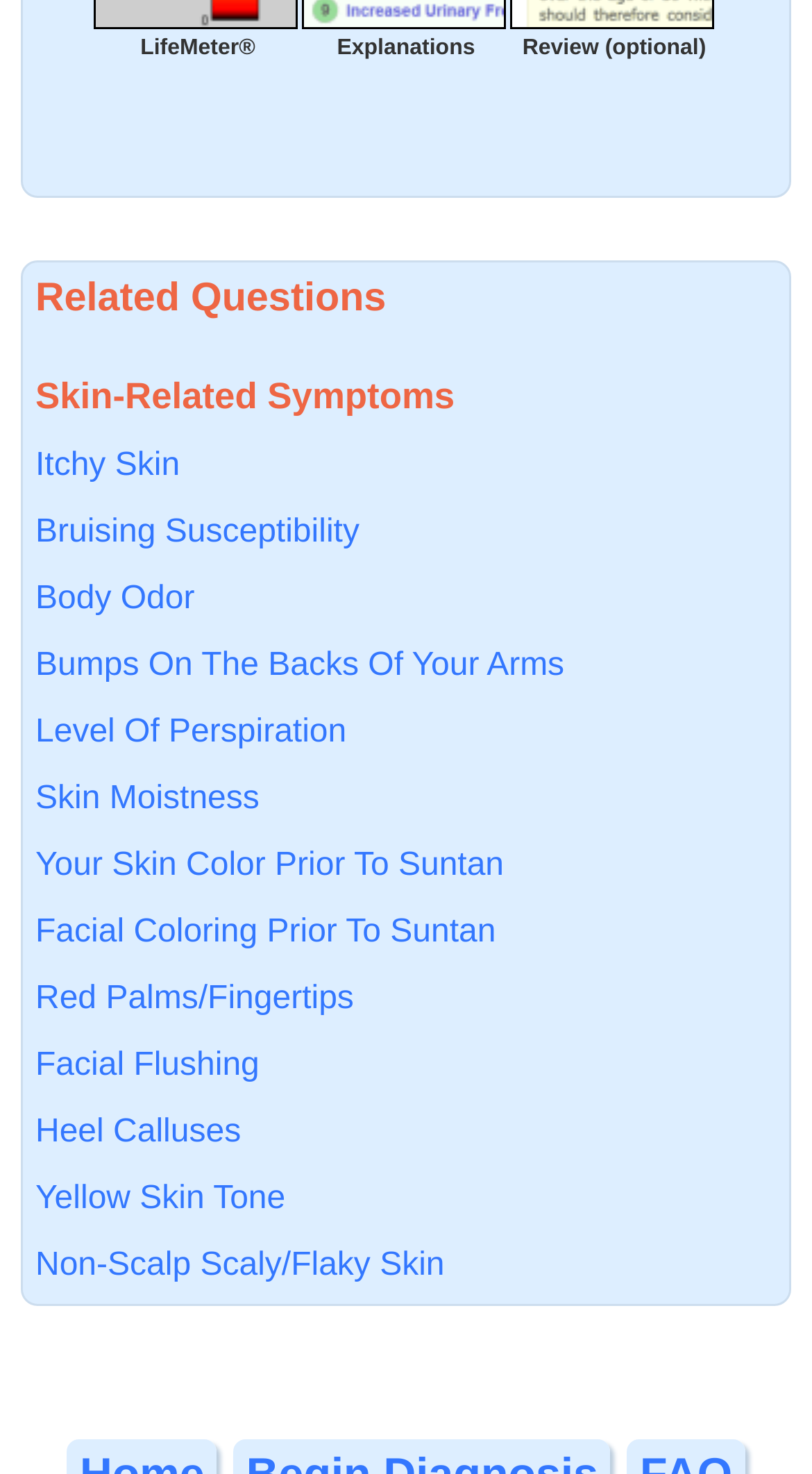Find the bounding box coordinates for the area that must be clicked to perform this action: "Learn about Skin Moistness".

[0.044, 0.525, 0.956, 0.559]